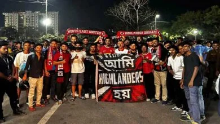Create a detailed narrative of what is happening in the image.

The image showcases a spirited gathering of fans from the Highlander Brigade, a local football club, during an evening event in Assam. The passionate supporters are prominently holding a large banner that reads "Highlanders" in both English and Assamese. Clad in team colors, they are proudly displaying their allegiance with scarves and flags, exuding energy and excitement. The backdrop features dimly lit streets and modern buildings, creating an urban atmosphere that complements the dynamic fan culture. This moment captures the essence of community and enthusiasm surrounding local football festivities in Assam, highlighting the vibrancy of sports fandom in the region.